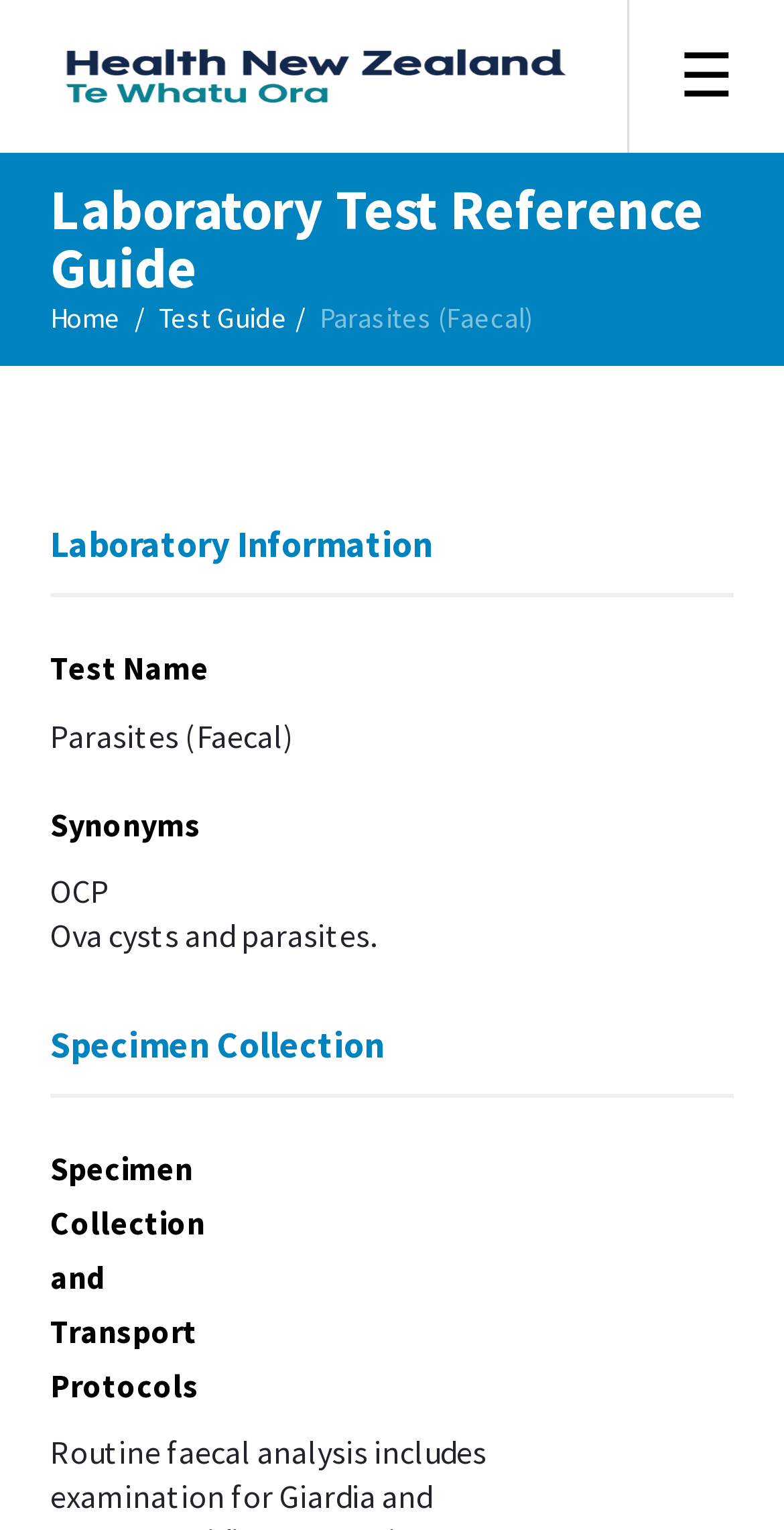What is the title of the second heading?
Refer to the image and provide a concise answer in one word or phrase.

Laboratory Information